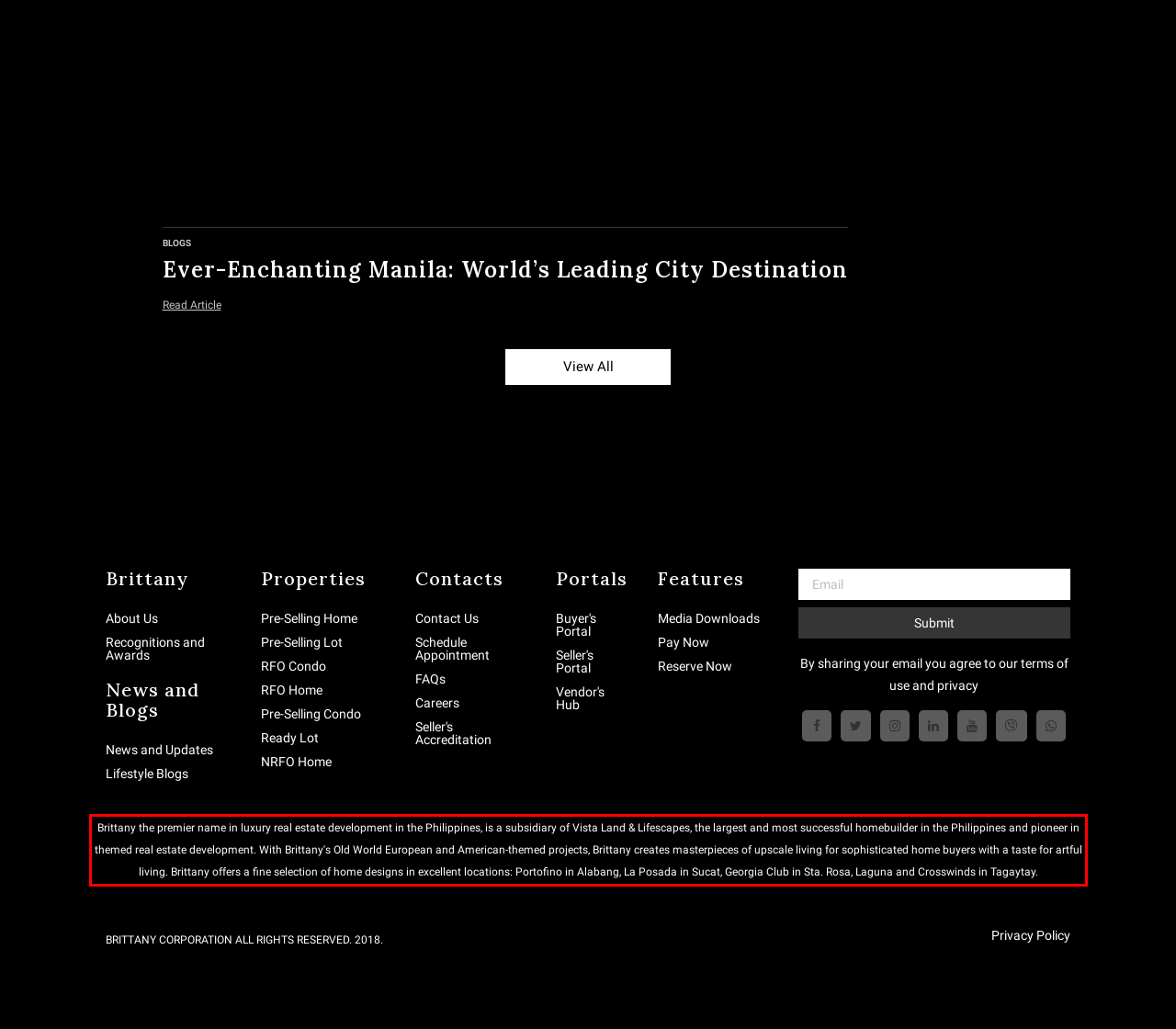Analyze the red bounding box in the provided webpage screenshot and generate the text content contained within.

Brittany the premier name in luxury real estate development in the Philippines, is a subsidiary of Vista Land & Lifescapes, the largest and most successful homebuilder in the Philippines and pioneer in themed real estate development. With Brittany's Old World European and American-themed projects, Brittany creates masterpieces of upscale living for sophisticated home buyers with a taste for artful living. Brittany offers a fine selection of home designs in excellent locations: Portofino in Alabang, La Posada in Sucat, Georgia Club in Sta. Rosa, Laguna and Crosswinds in Tagaytay.